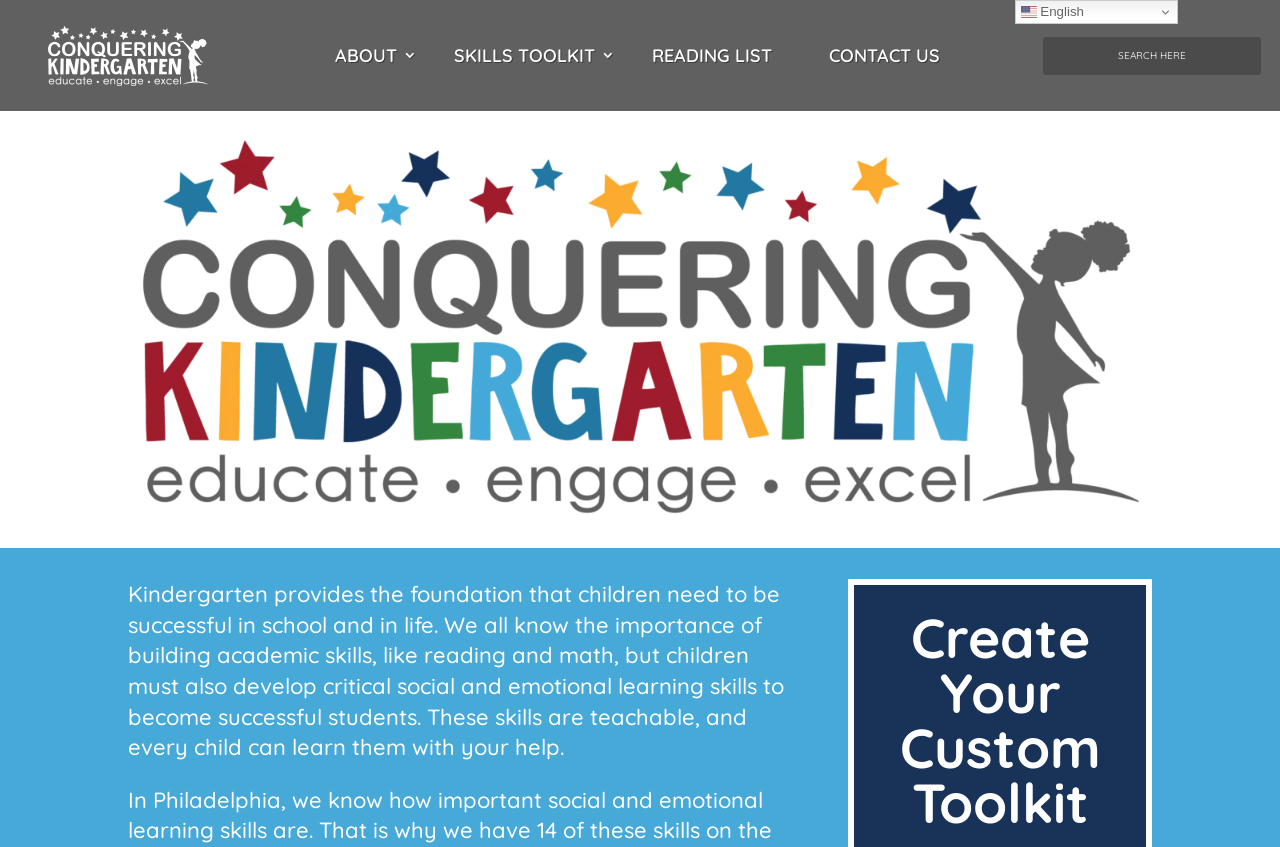Describe all the visual and textual components of the webpage comprehensively.

The webpage is titled "HOME - Conquering Kindergarten" and has a prominent header section at the top. Below the header, there are four navigation links aligned horizontally, labeled "ABOUT 3", "SKILLS TOOLKIT 3", "READING LIST", and "CONTACT US", respectively. These links are positioned in the top-middle section of the page.

To the right of the navigation links, there is a search bar with a text box labeled "SEARCH HERE". The search bar is positioned near the top-right corner of the page.

Below the navigation links and search bar, there is a large section that takes up most of the page's width. This section contains a prominent image and a link with no text. The image is positioned above a block of text that describes the importance of kindergarten in providing a foundation for children's future success. The text explains that kindergarten is not only about building academic skills but also about developing critical social and emotional learning skills.

Below the text, there is a heading that reads "Create Your Custom Toolkit". This heading is positioned near the bottom of the page.

In the bottom-left corner of the page, there is a language selection link labeled "en English", accompanied by a small flag icon.

Overall, the webpage has a clean and organized layout, with clear headings and concise text that effectively communicates the importance of kindergarten education.